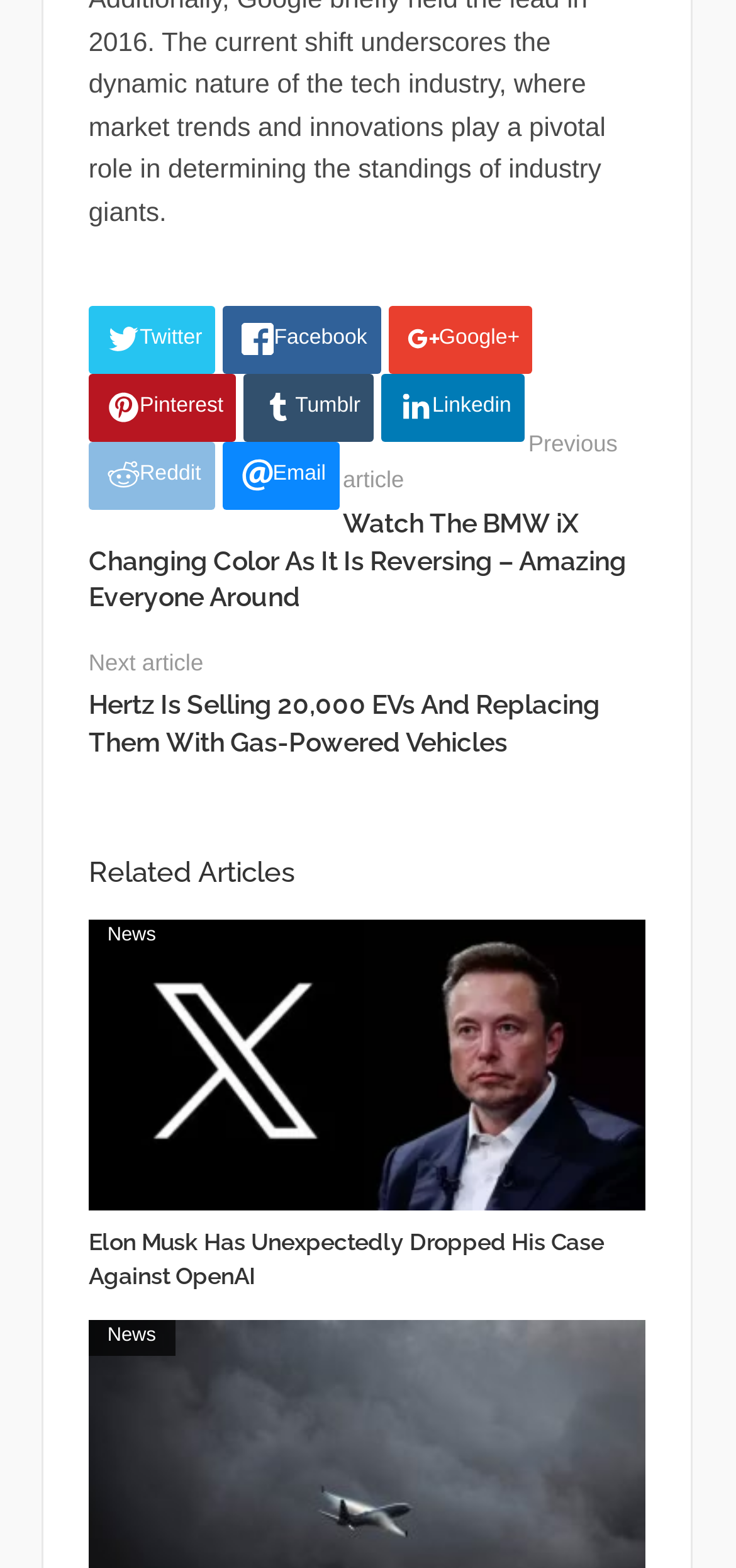Determine the bounding box coordinates in the format (top-left x, top-left y, bottom-right x, bottom-right y). Ensure all values are floating point numbers between 0 and 1. Identify the bounding box of the UI element described by: News

[0.12, 0.841, 0.238, 0.865]